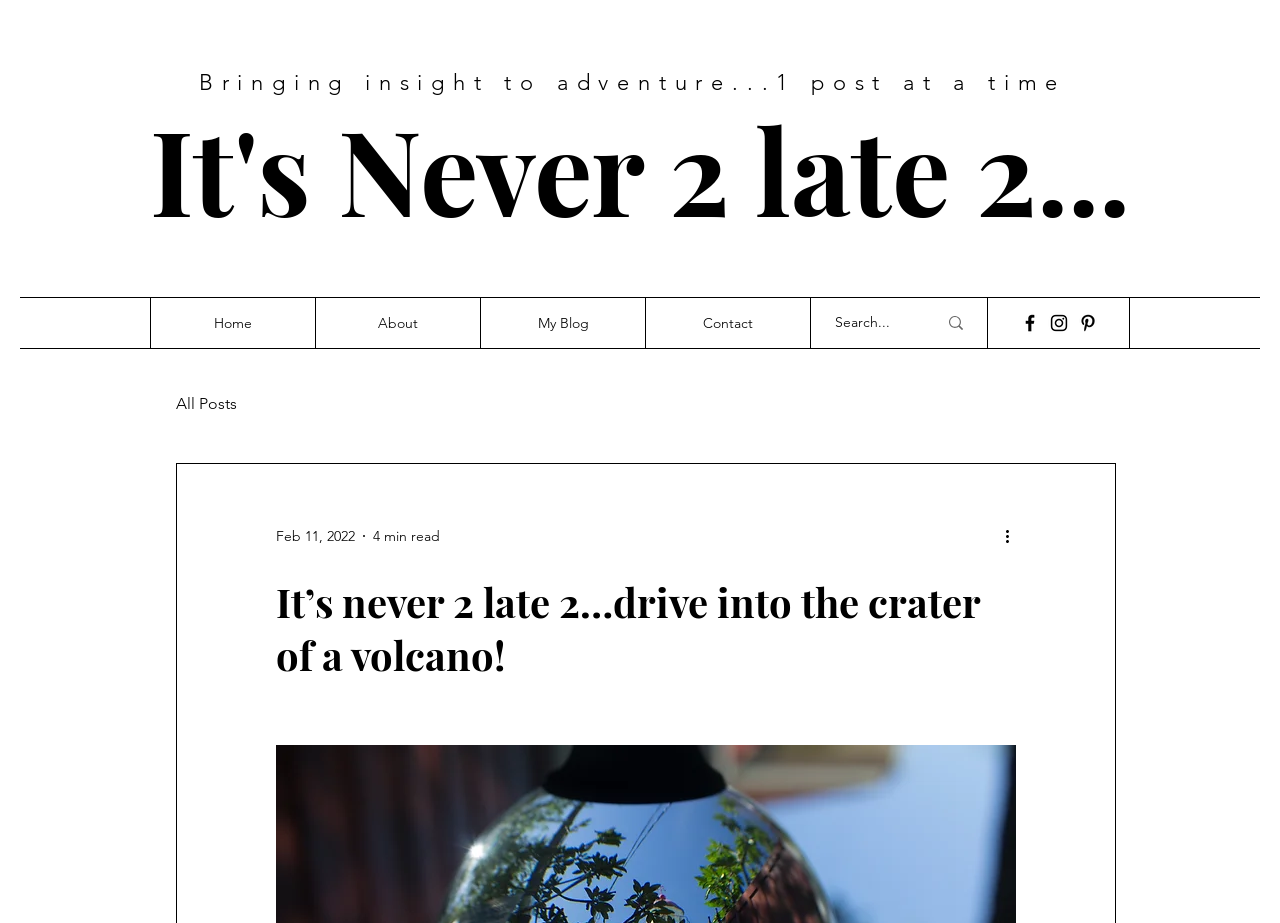How long does it take to read the blog post?
Refer to the image and provide a concise answer in one word or phrase.

4 min